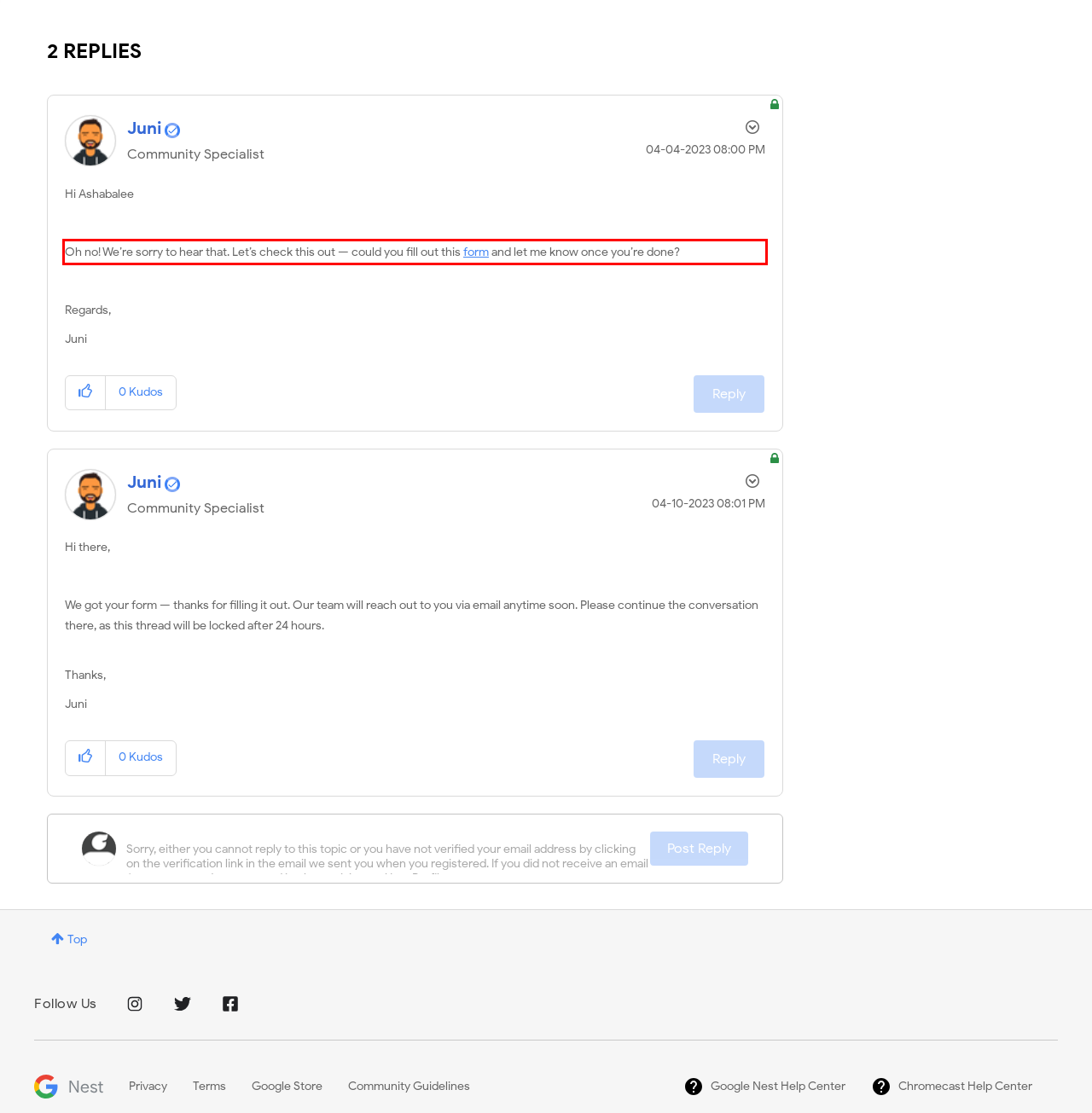Please recognize and transcribe the text located inside the red bounding box in the webpage image.

Oh no! We’re sorry to hear that. Let’s check this out — could you fill out this form and let me know once you’re done?